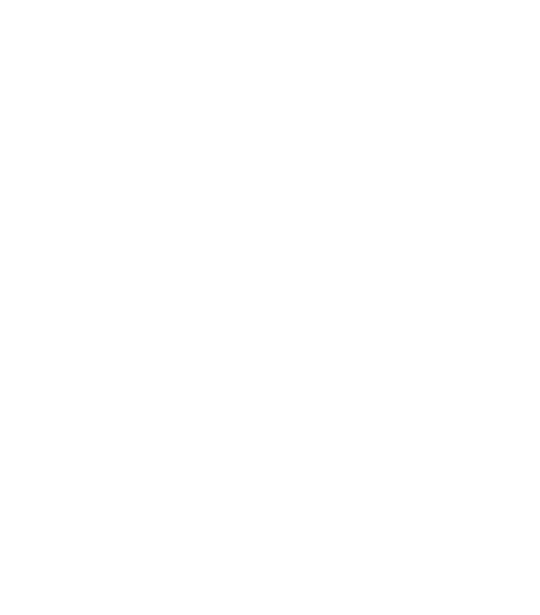Offer a detailed narrative of the scene shown in the image.

The image features the logo of "Château Grand Corbin," a renowned winery located in the Saint-Émilion region of France. This emblem represents the estate's heritage and commitment to producing high-quality wines. Château Grand Corbin is celebrated for its unique terroir and the intimate wine tourism experiences it offers, inviting visitors to explore its vineyards and cellars. The winery recently opened its doors for tastings and guided visits, aiming to create memorable moments for wine enthusiasts and newcomers alike.